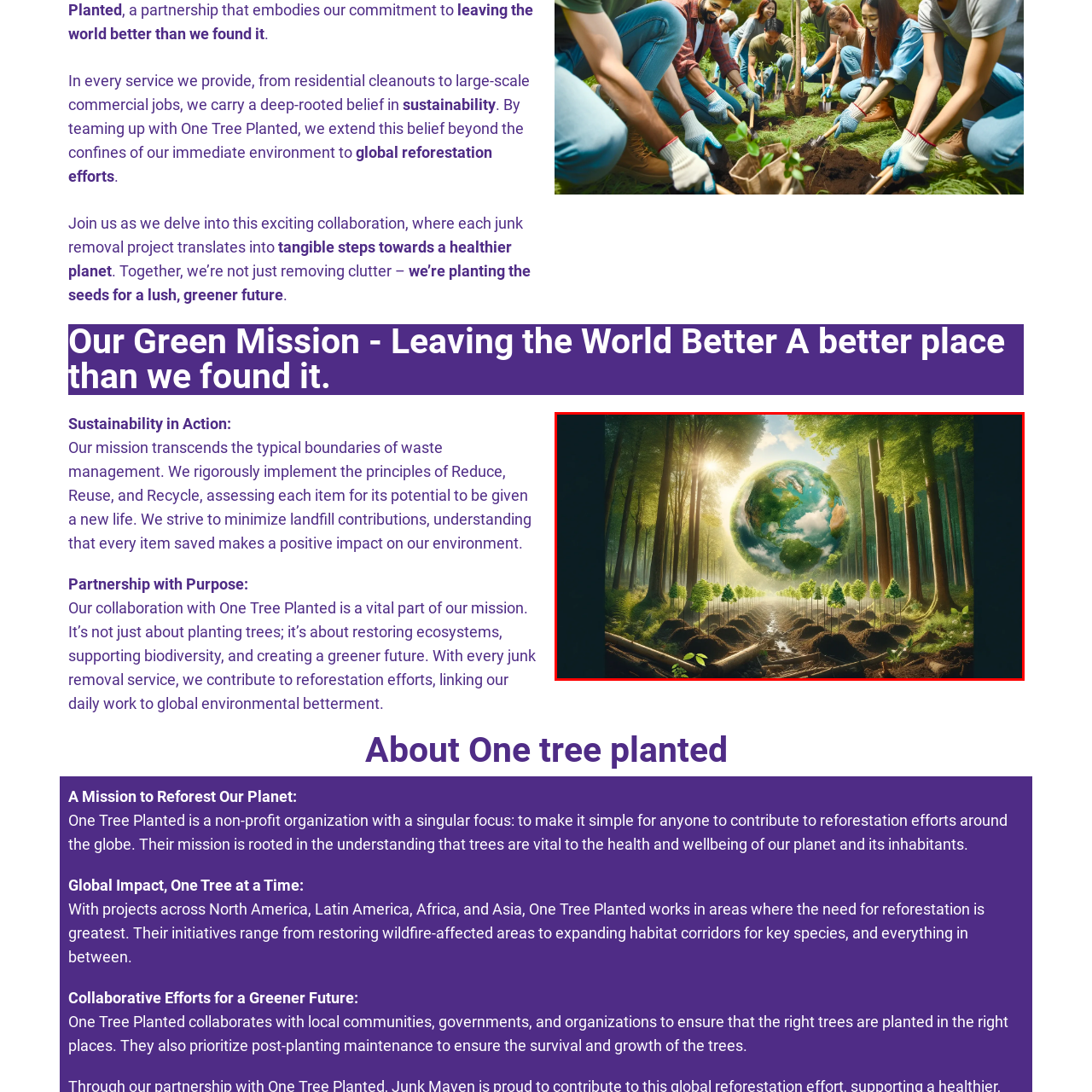What is represented by the elegant saplings emerging?
Look at the image highlighted within the red bounding box and provide a detailed answer to the question.

The forest floor, rich in detail, shows freshly dug soil and the promise of new life with elegant saplings emerging, which represents the profound impact of reforestation and sustainable practices.